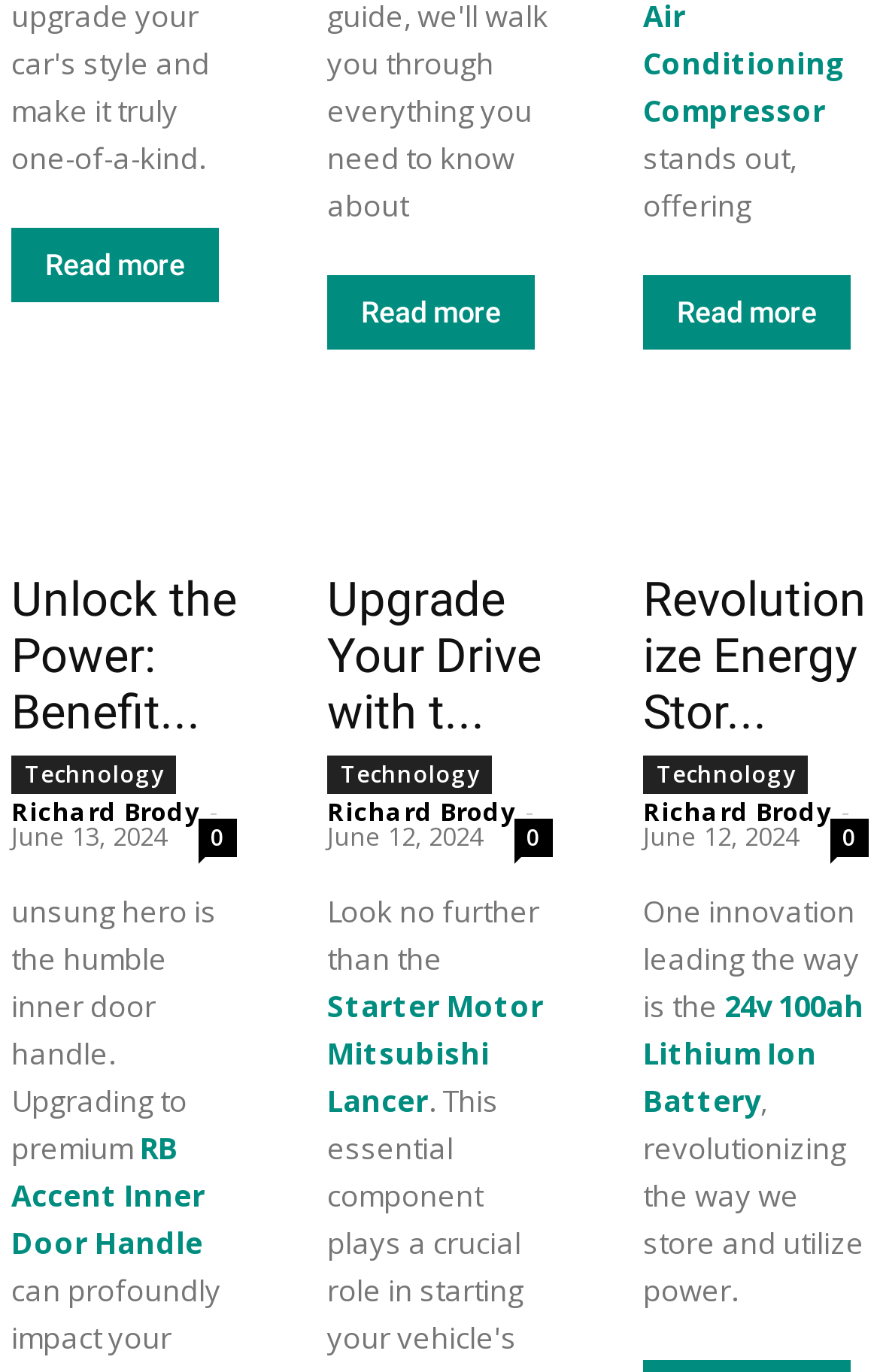Identify the bounding box coordinates of the part that should be clicked to carry out this instruction: "Read more about Unlock the Power: Benefits of RB Accent Inner Door Handle".

[0.013, 0.314, 0.269, 0.396]